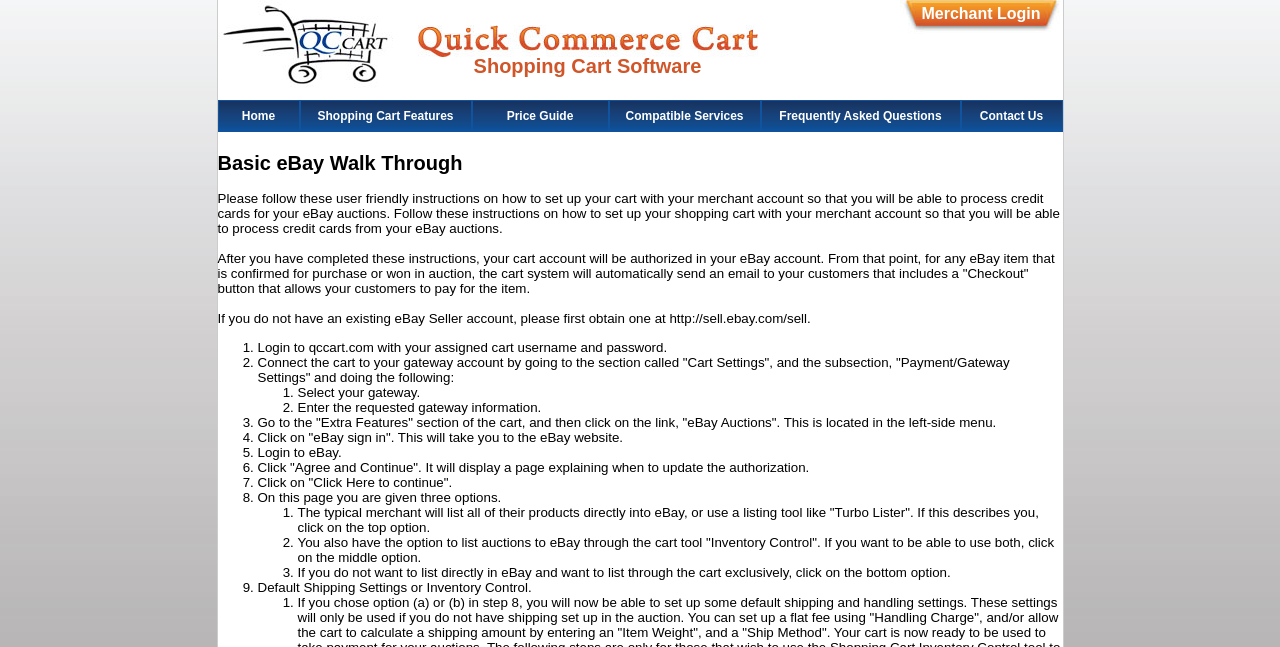Predict the bounding box of the UI element based on this description: "Contact Us".

[0.763, 0.161, 0.818, 0.19]